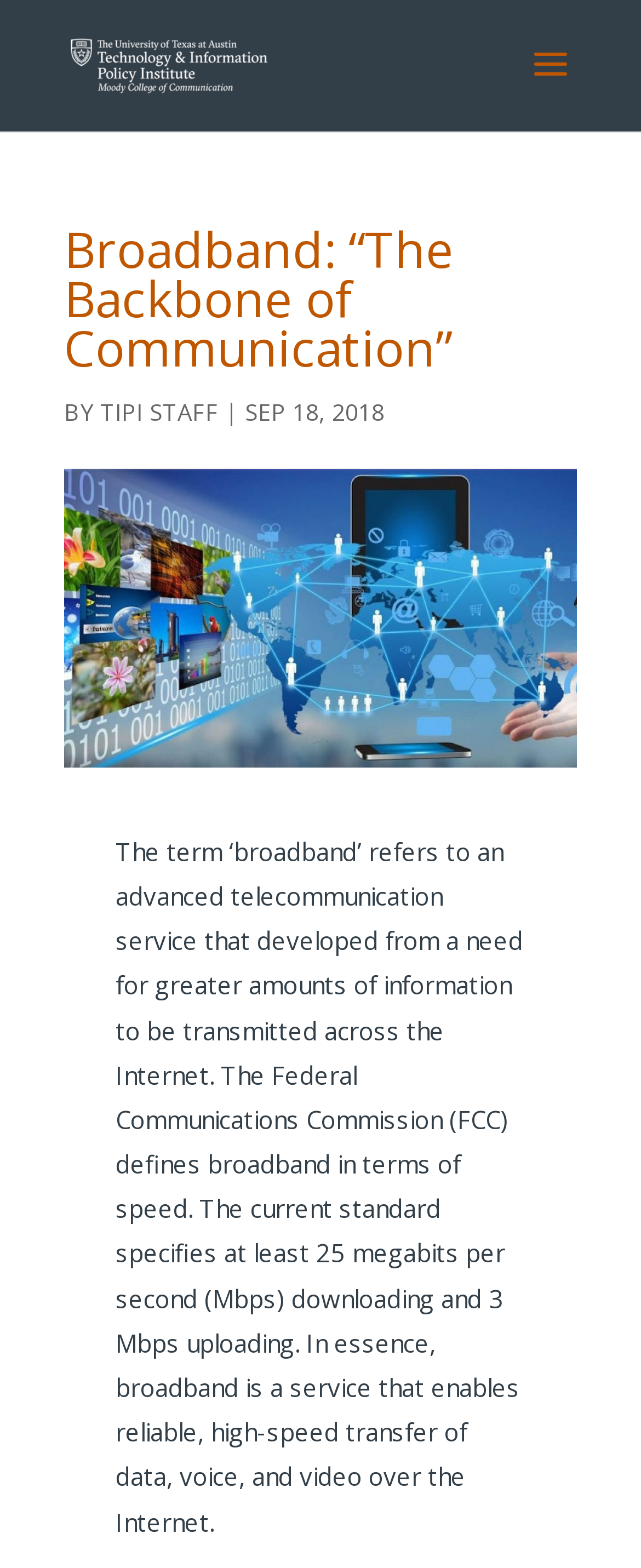Answer briefly with one word or phrase:
When was the article published?

SEP 18, 2018